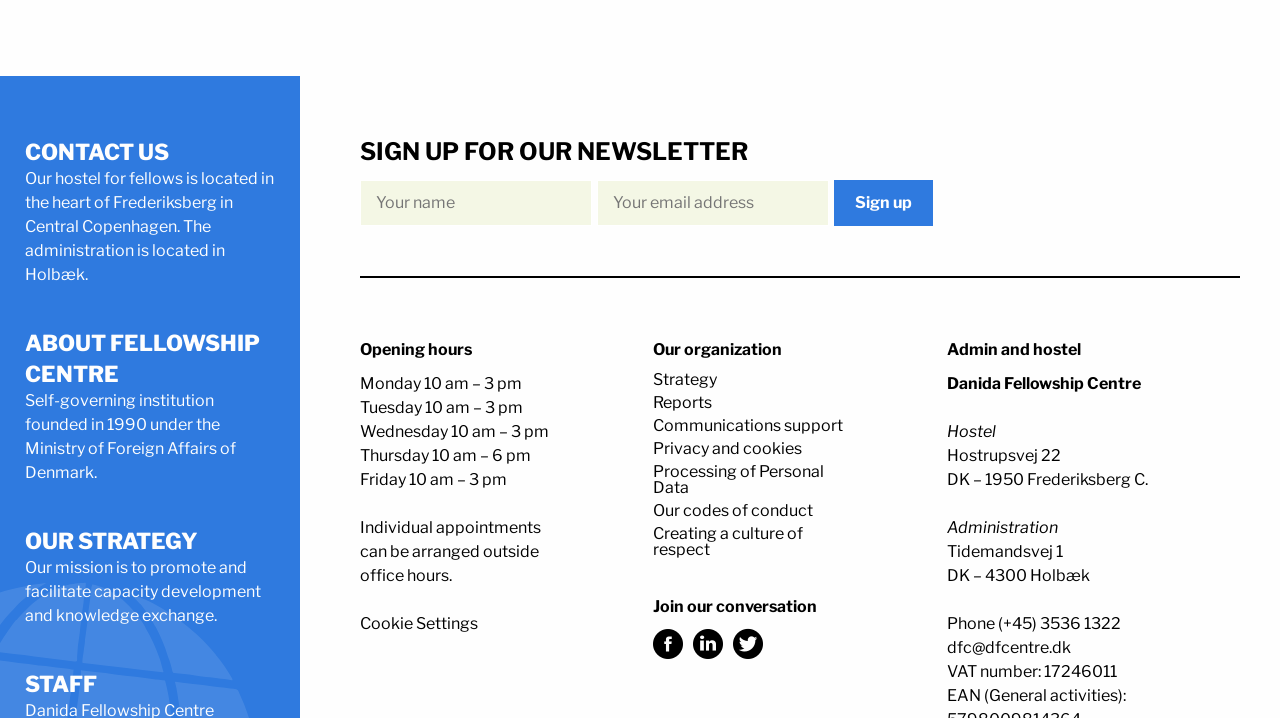Locate the bounding box coordinates of the area to click to fulfill this instruction: "Check opening hours". The bounding box should be presented as four float numbers between 0 and 1, in the order [left, top, right, bottom].

[0.281, 0.471, 0.441, 0.504]